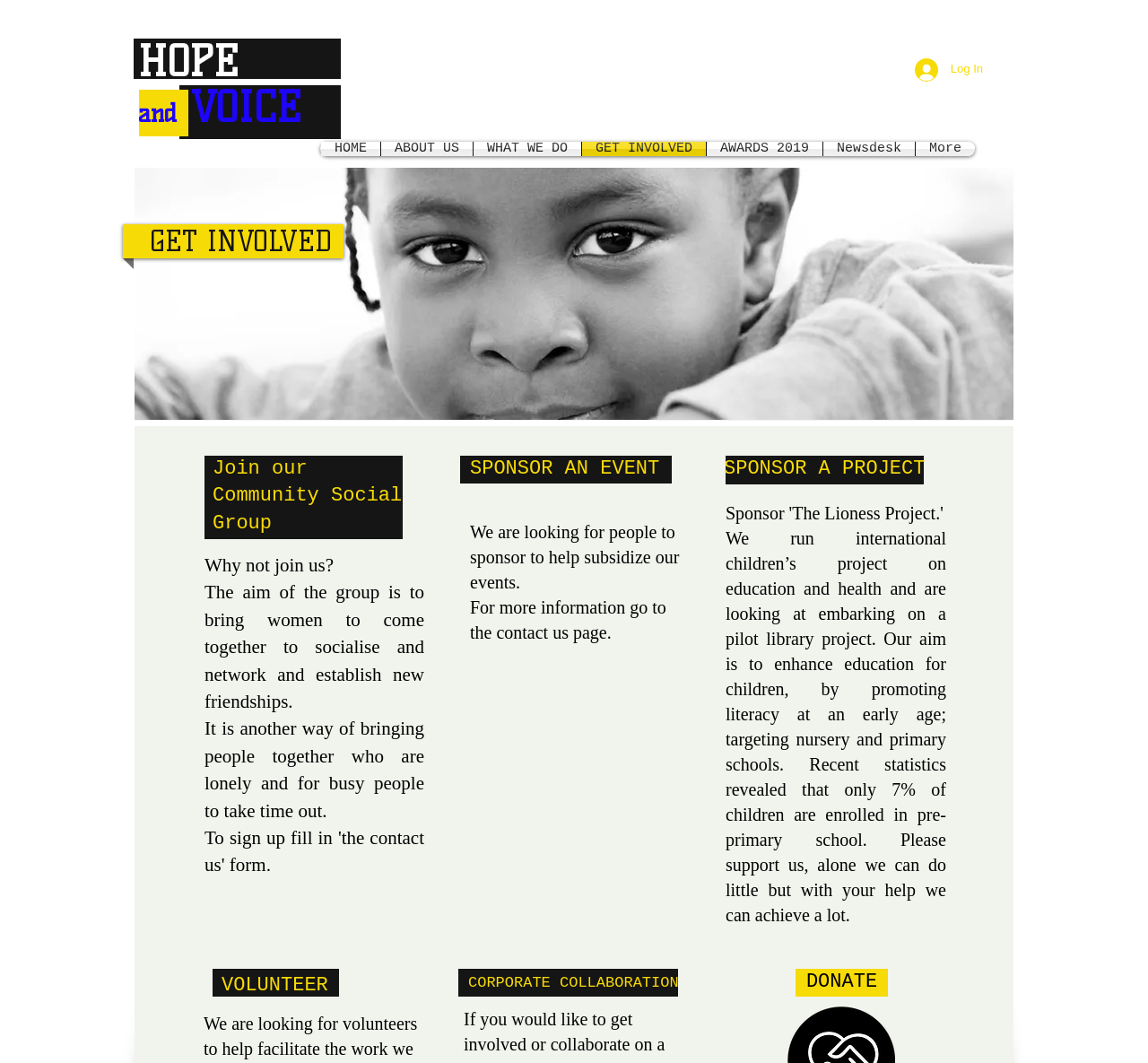Give an extensive and precise description of the webpage.

The webpage is titled "GET INVOLVED | hopeandvoice" and features a prominent heading "HOPE" at the top left corner, followed by another heading "and VOICE" slightly below it. 

On the top right corner, there is a "Log In" button accompanied by a small image. Below the headings, a navigation menu labeled "Site" spans across the page, containing links to various sections such as "HOME", "ABOUT US", "WHAT WE DO", "GET INVOLVED", "AWARDS 2019", "Newsdesk", and "More".

The main content of the page is divided into four sections. The first section, titled "GET INVOLVED", is located at the top left and describes the community social group, where women can socialize, network, and establish new friendships. 

Below this section, there is a heading "SPONSOR AN EVENT" with a brief description of the organization's need for sponsors to subsidize their events. 

The third section, titled "SPONSOR A PROJECT", is located at the bottom left and describes the organization's international children's projects focused on education and health, including a pilot library project. 

The fourth section, located at the bottom of the page, contains three headings: "VOLUNTEER", "CORPORATE COLLABORATION", and "DONATE", which are likely calls to action for visitors to get involved with the organization.